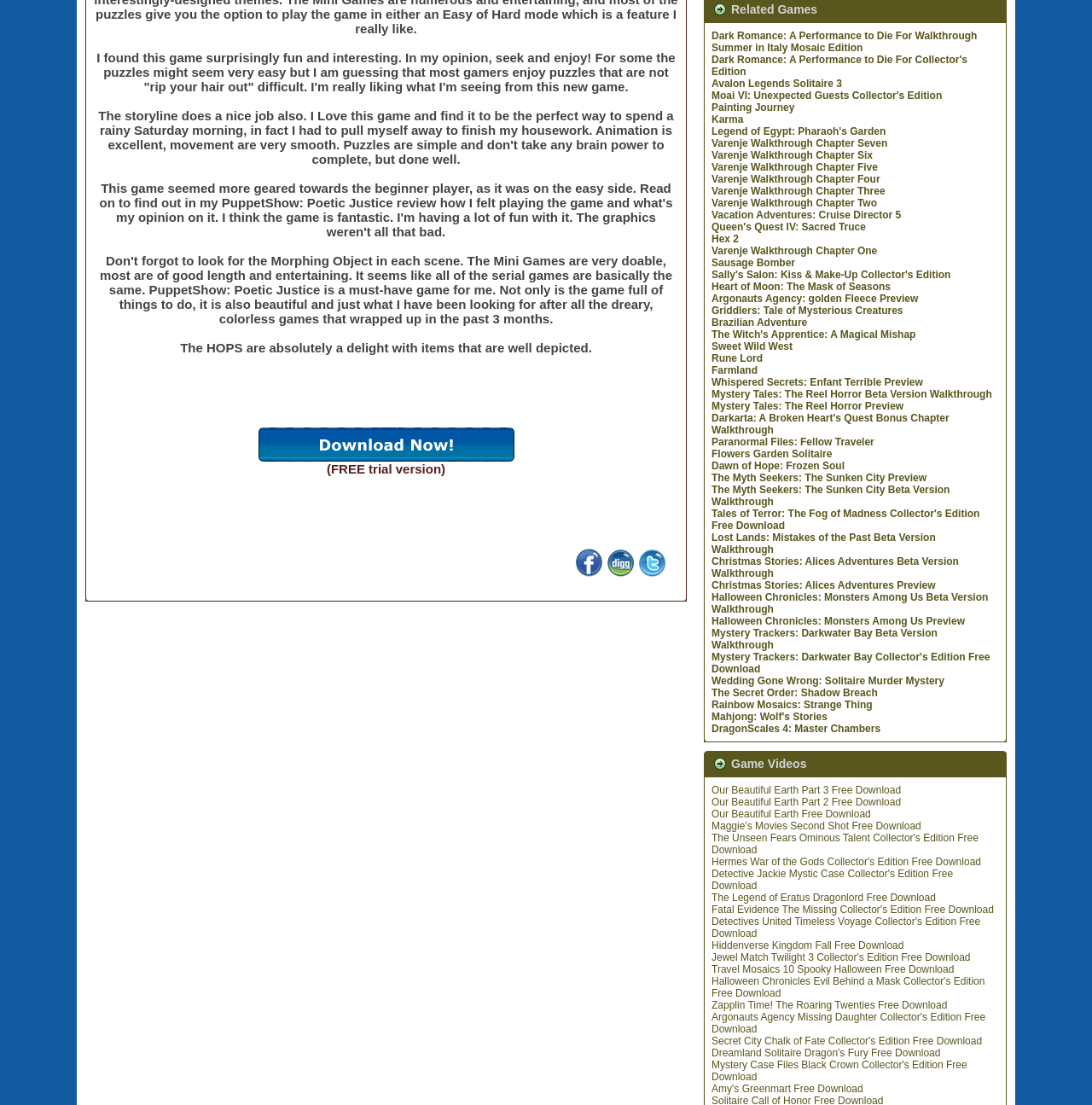Please study the image and answer the question comprehensively:
What is the category of games listed under 'Related Games'?

The question can be answered by looking at the text content of the links under 'Related Games'. The links have titles such as 'Dark Romance: A Performance to Die For Walkthrough' and 'Moai VI: Unexpected Guests Collector's Edition', which are typical titles of Hidden Object Games.